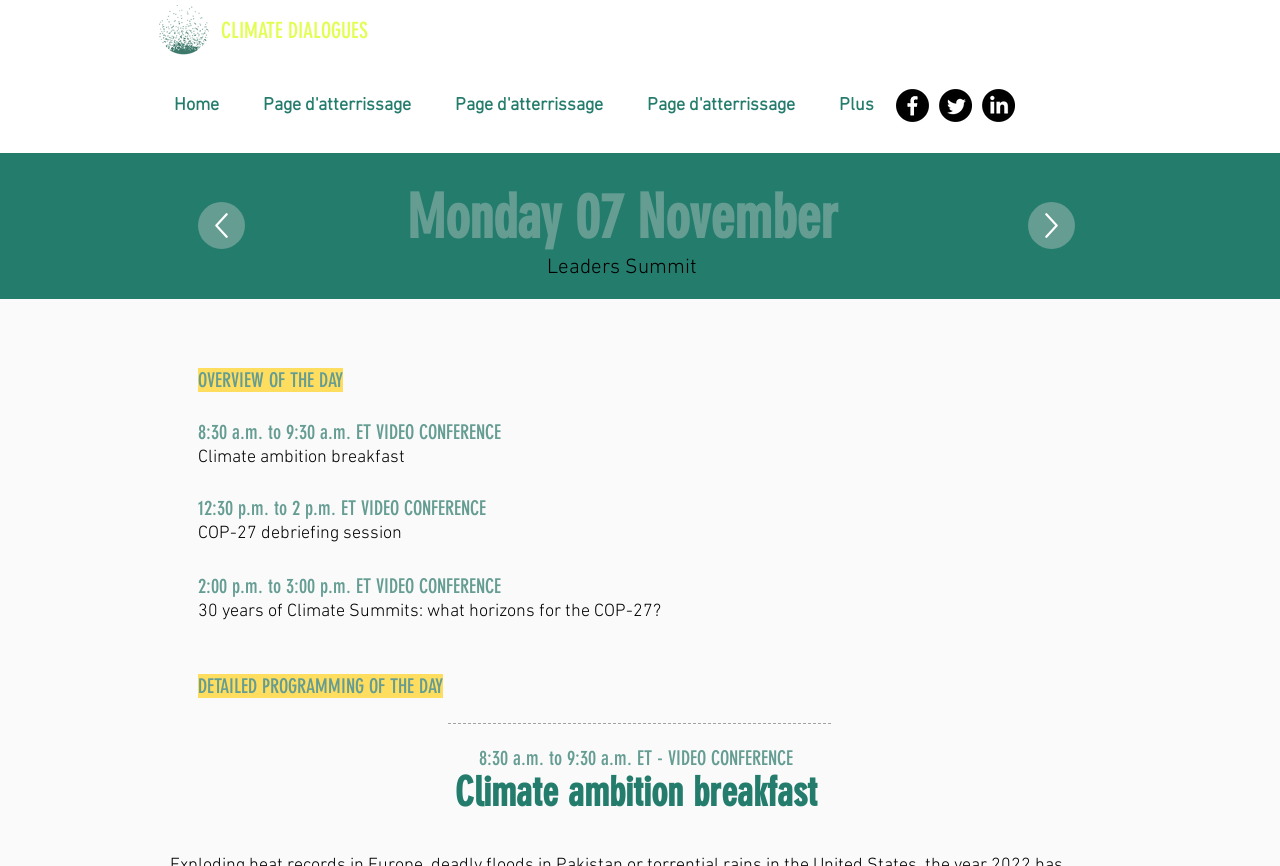Respond with a single word or phrase to the following question: What is the name of the summit?

COP27